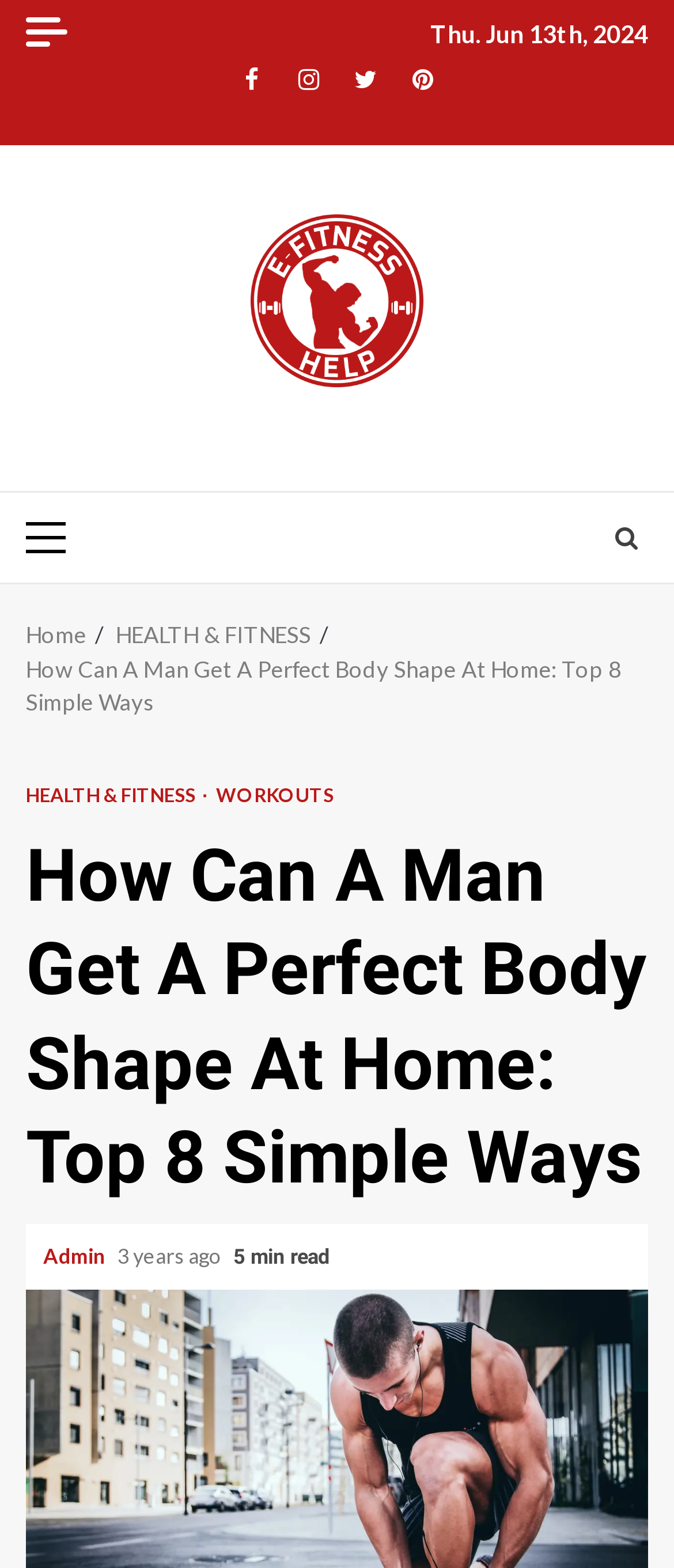Please extract and provide the main headline of the webpage.

How Can A Man Get A Perfect Body Shape At Home: Top 8 Simple Ways